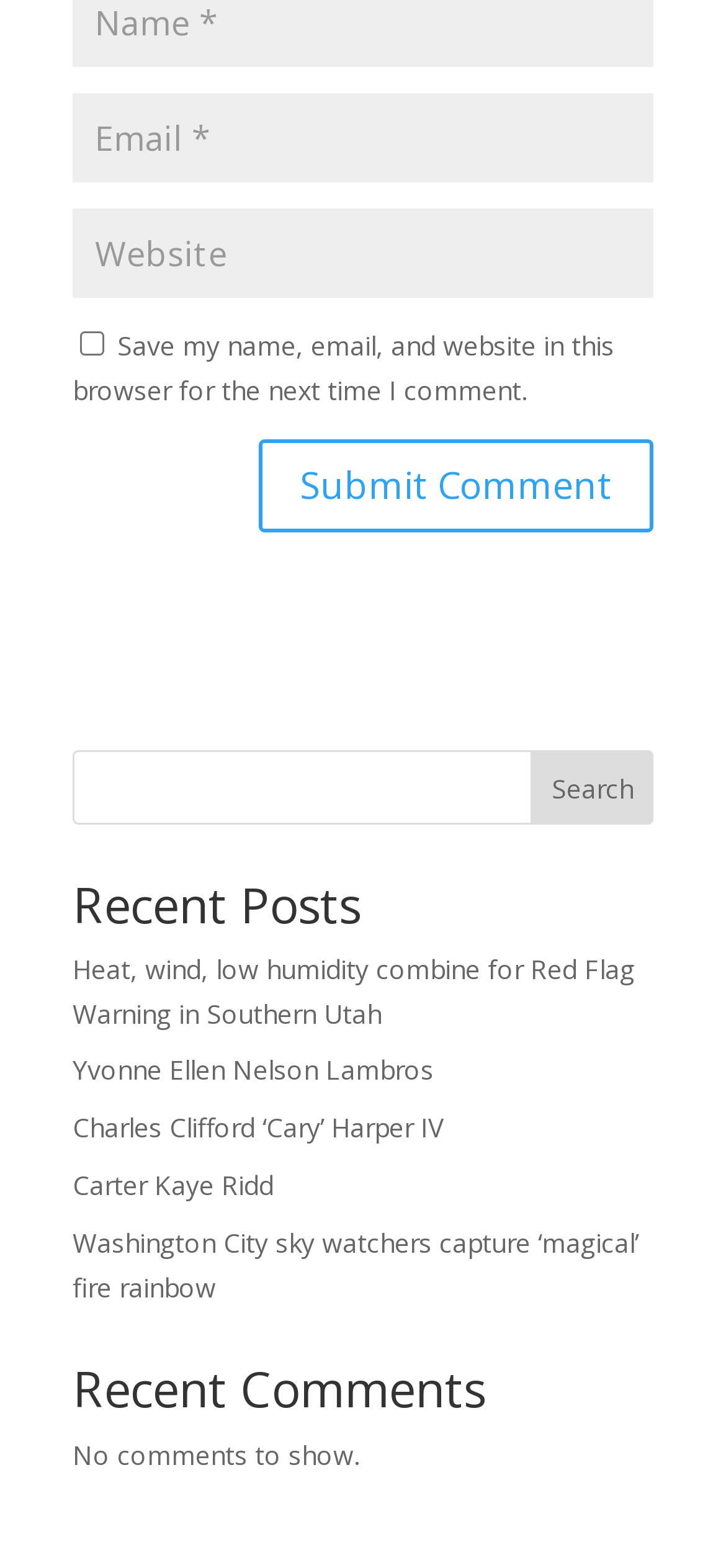Determine the bounding box for the HTML element described here: "Yvonne Ellen Nelson Lambros". The coordinates should be given as [left, top, right, bottom] with each number being a float between 0 and 1.

[0.1, 0.671, 0.597, 0.694]